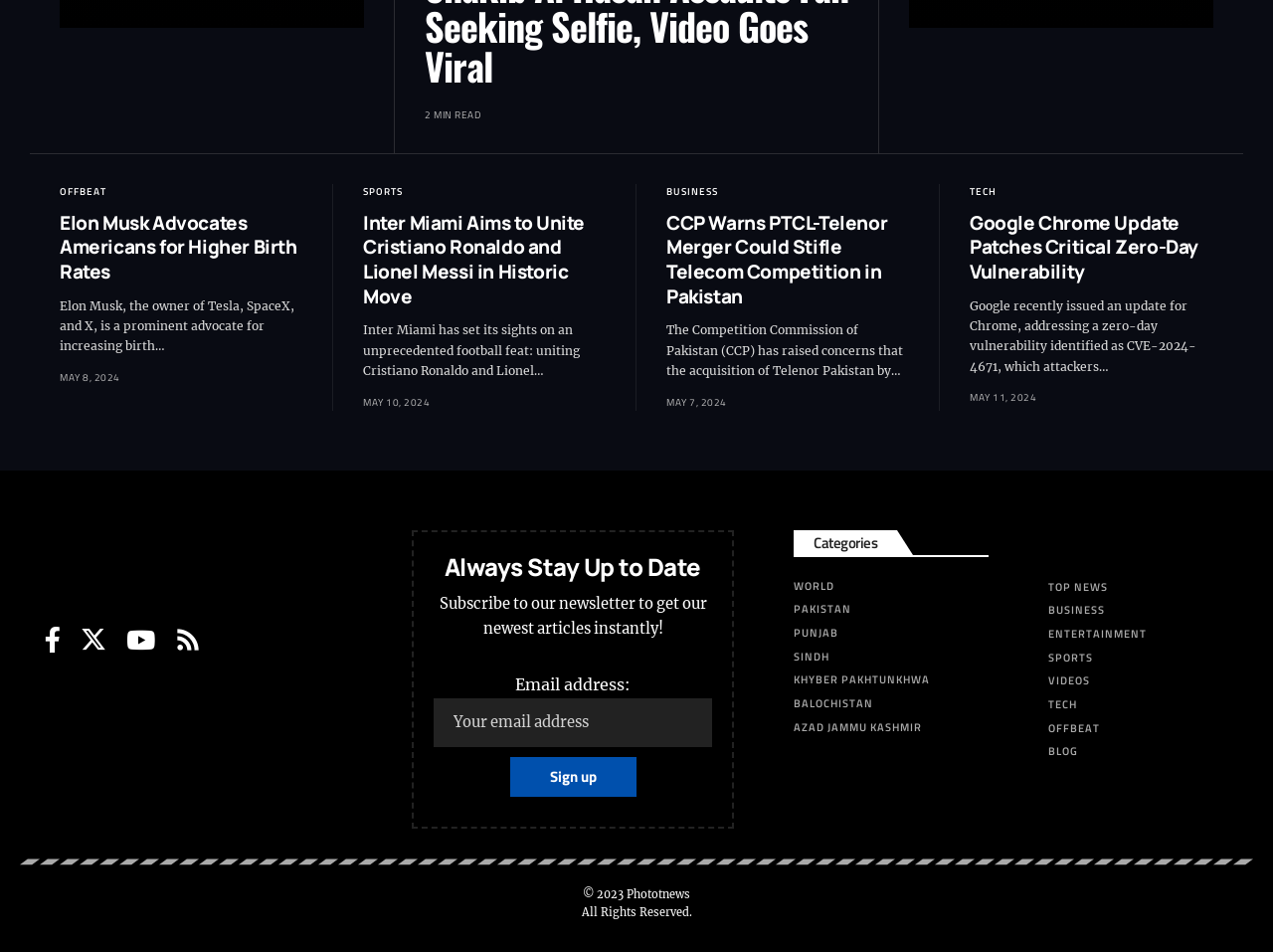Please find the bounding box coordinates for the clickable element needed to perform this instruction: "Click on the TECH link".

[0.762, 0.193, 0.783, 0.209]